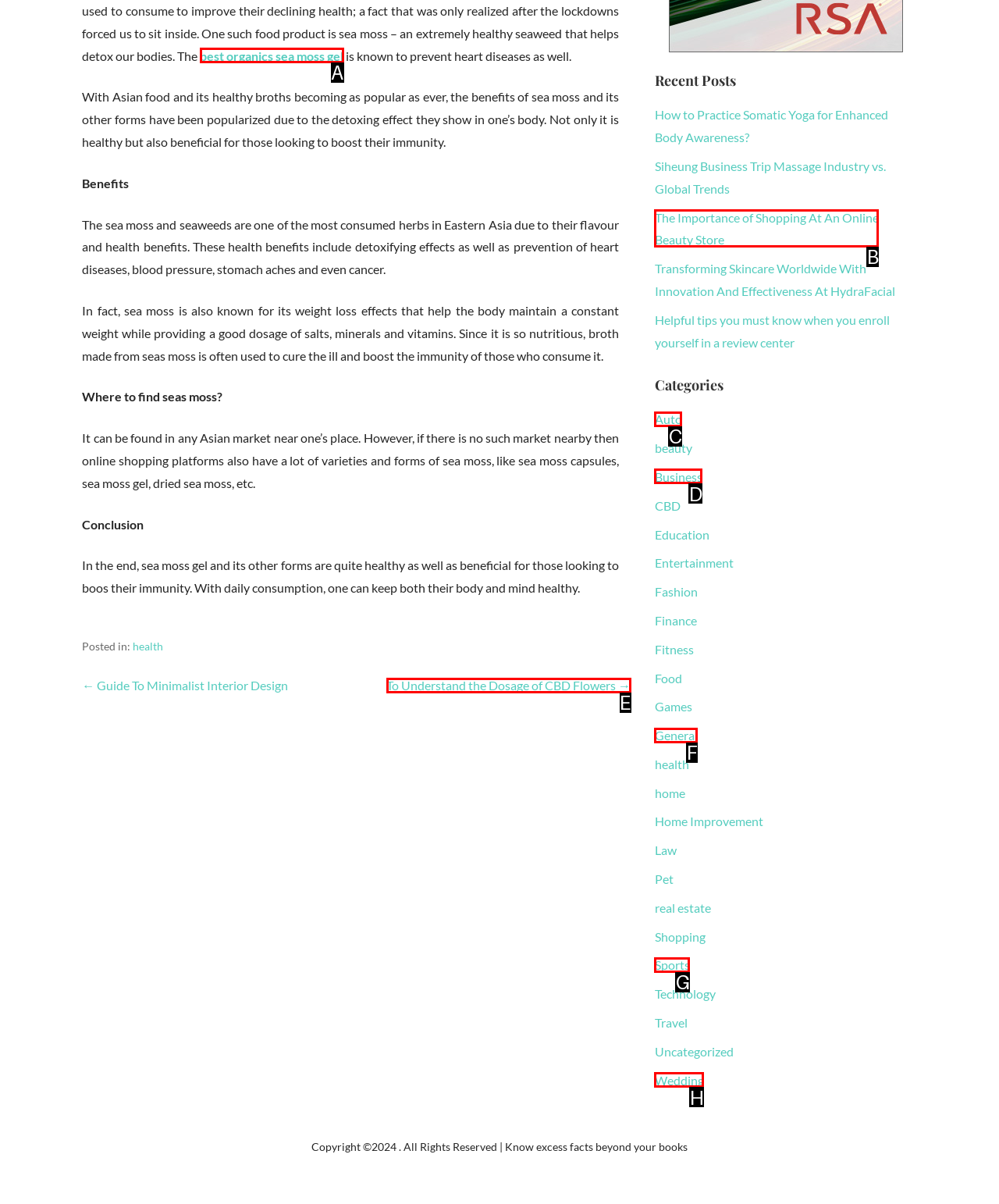Choose the HTML element that should be clicked to achieve this task: Click on the 'best organics sea moss gel' link
Respond with the letter of the correct choice.

A